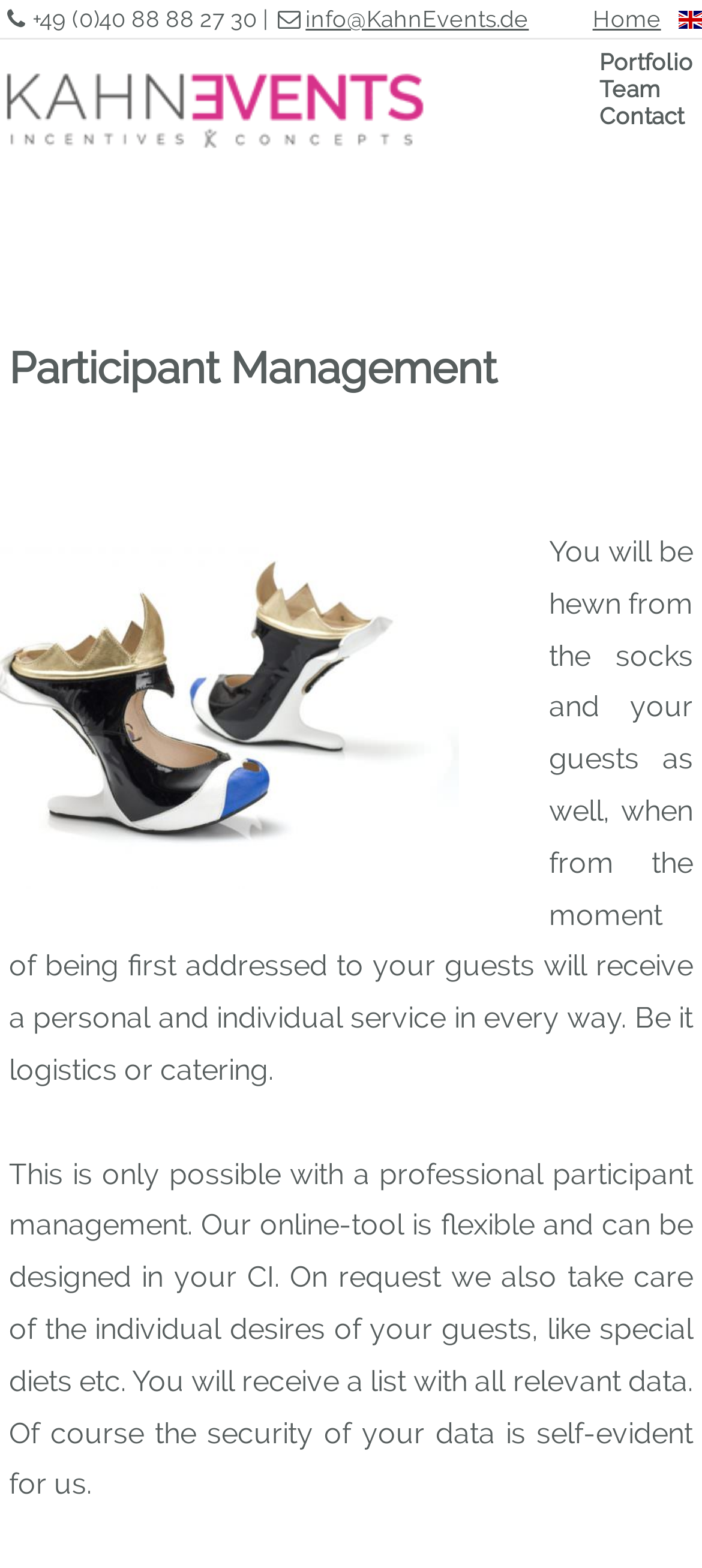What is the benefit of using KahnEvents' online tool?
Please provide a single word or phrase in response based on the screenshot.

Personal and individual service